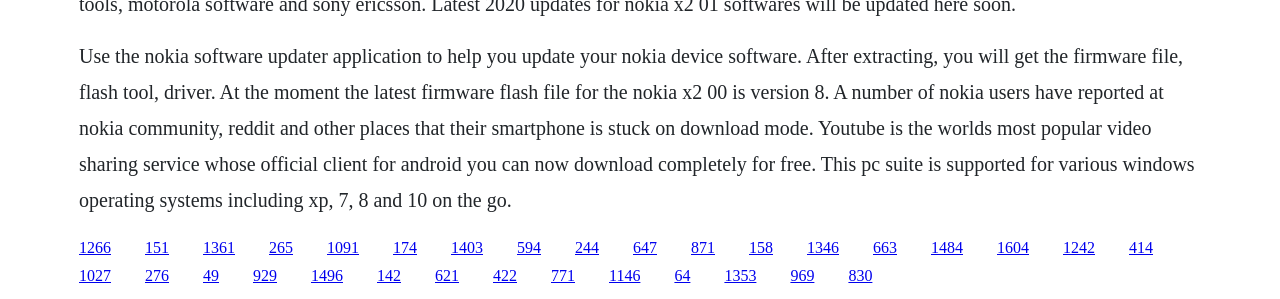Please find the bounding box coordinates for the clickable element needed to perform this instruction: "Click the link to download Nokia software updater".

[0.062, 0.798, 0.087, 0.855]